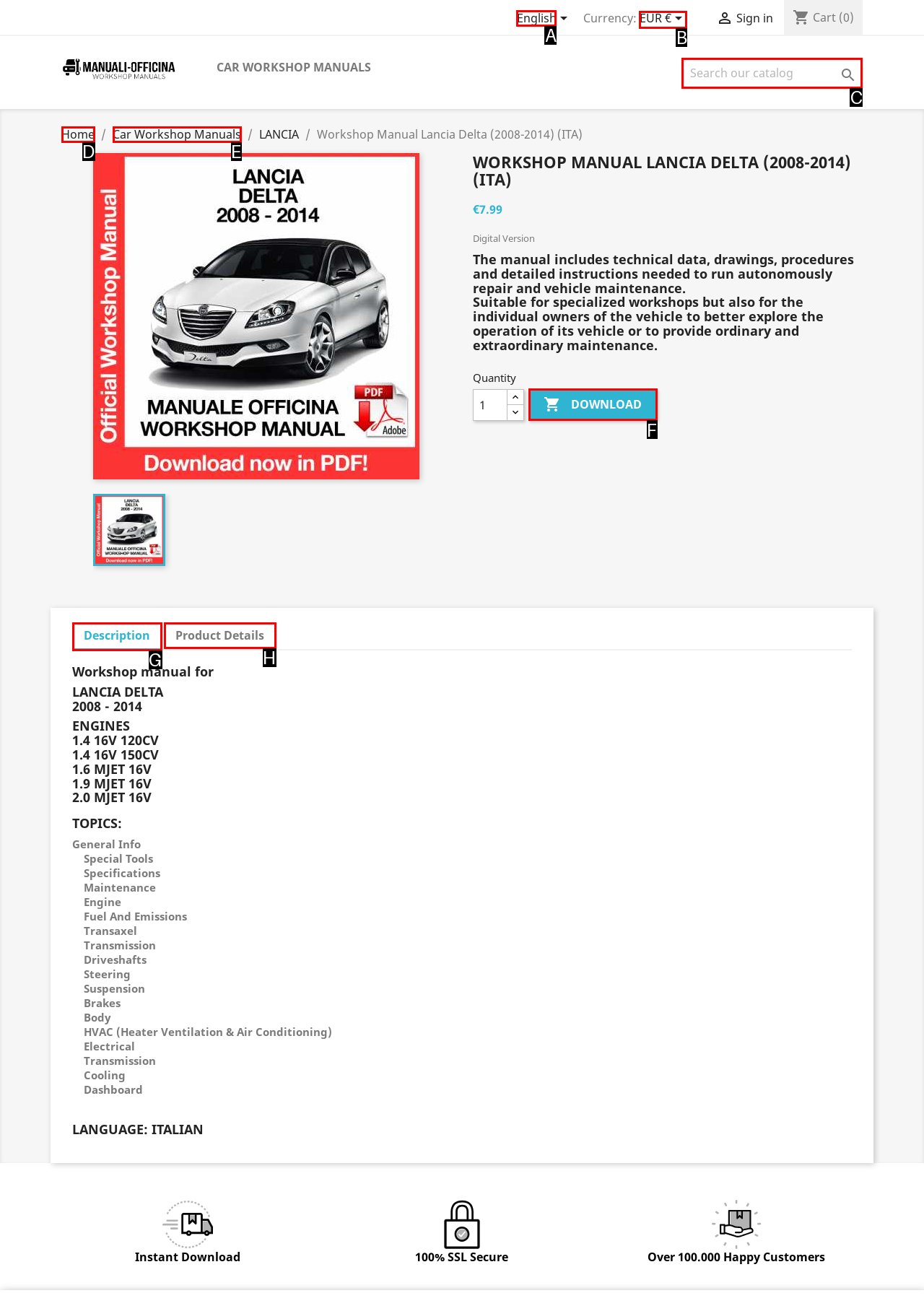Select the appropriate HTML element that needs to be clicked to finish the task: Select English as the language
Reply with the letter of the chosen option.

A